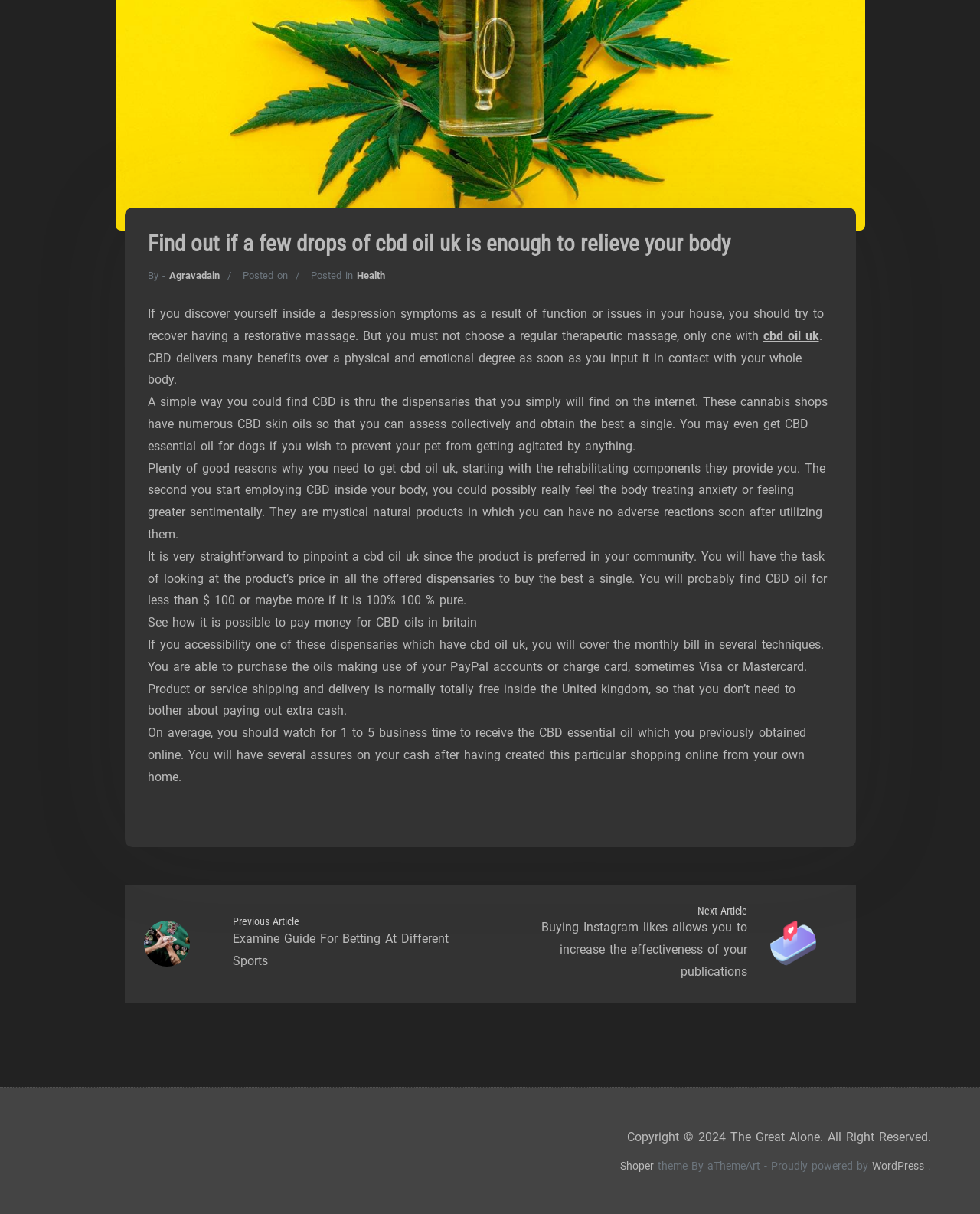Based on the image, provide a detailed response to the question:
What is the estimated delivery time for CBD oil?

The article states that on average, you should wait for 1 to 5 business days to receive the CBD oil that you previously ordered online.